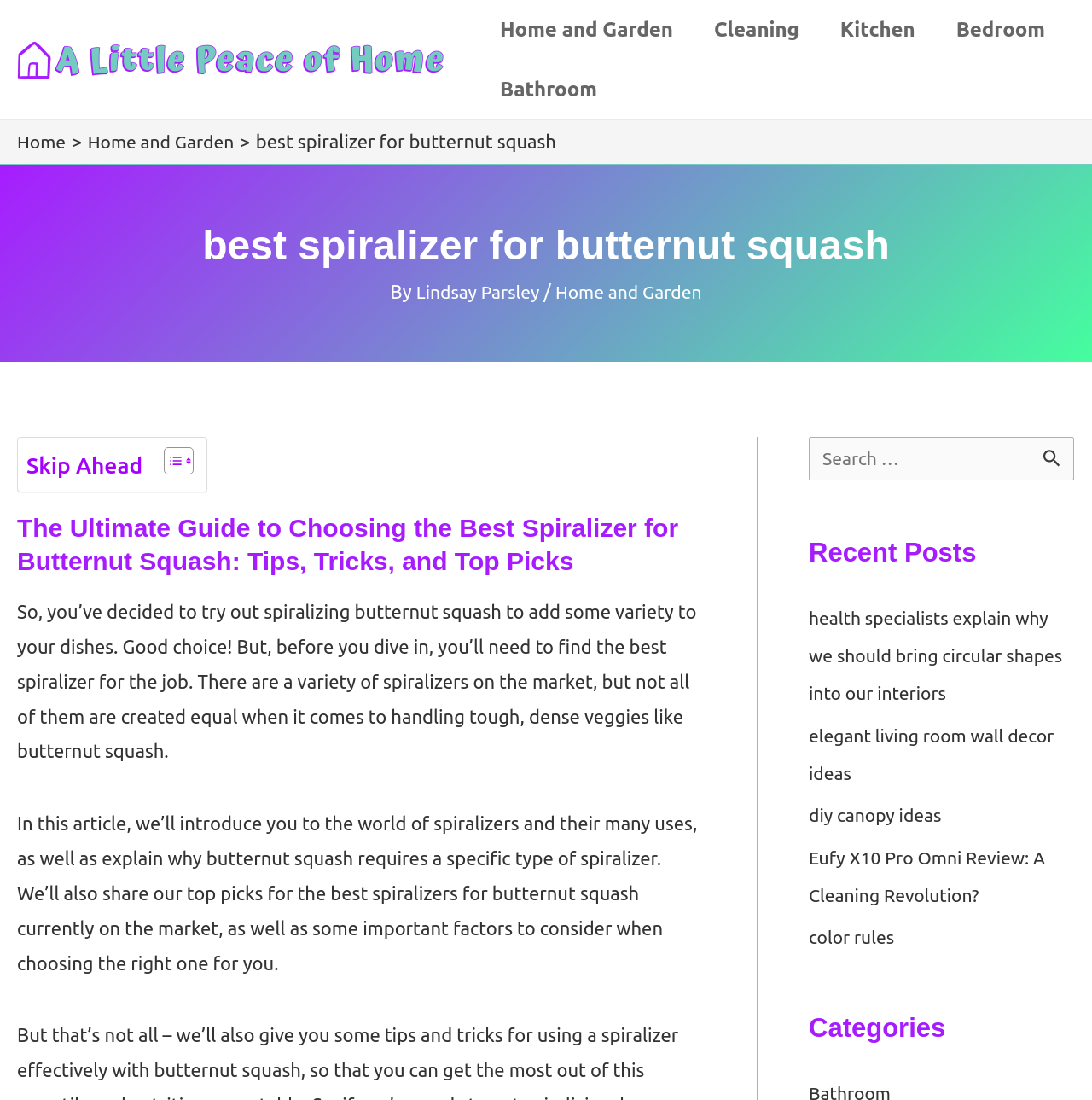Find the bounding box coordinates for the area that must be clicked to perform this action: "Check the 'Jobs' section".

None